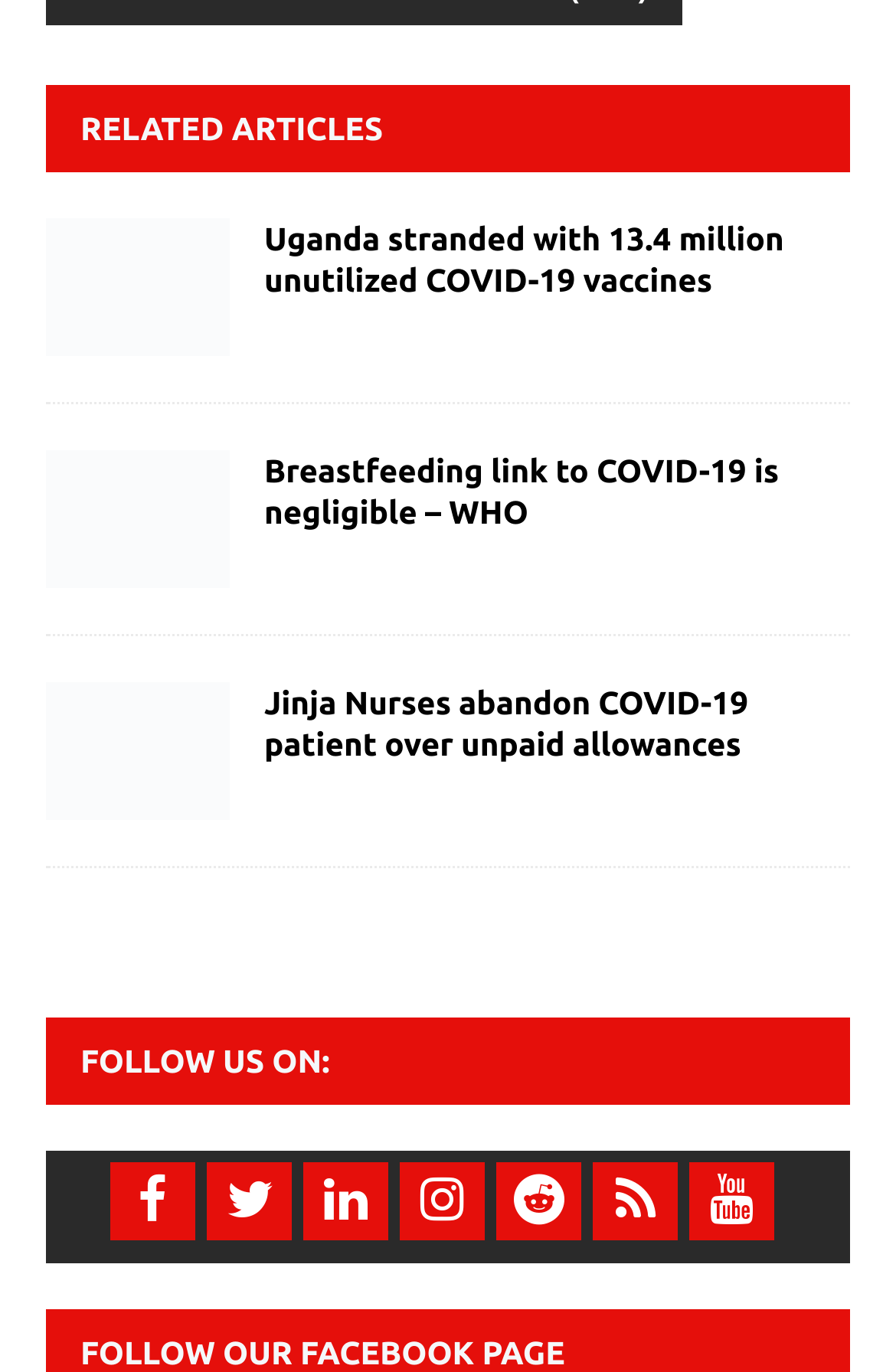What is the topic of the first article?
Look at the image and provide a short answer using one word or a phrase.

COVID-19 vaccines